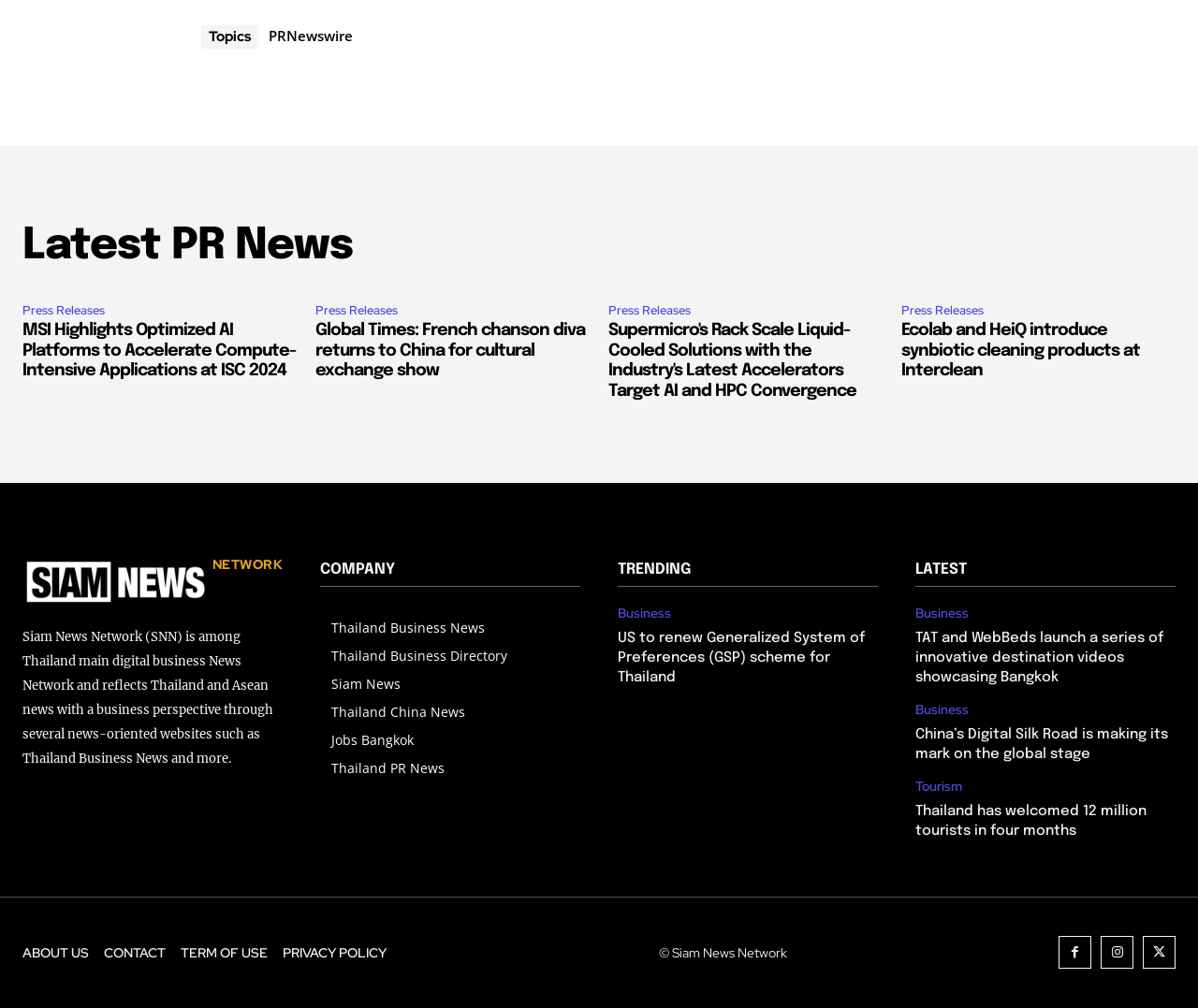Determine the bounding box coordinates of the target area to click to execute the following instruction: "Read the latest news about 'MSI Highlights Optimized AI Platforms to Accelerate Compute-Intensive Applications at ISC 2024'."

[0.019, 0.319, 0.248, 0.379]